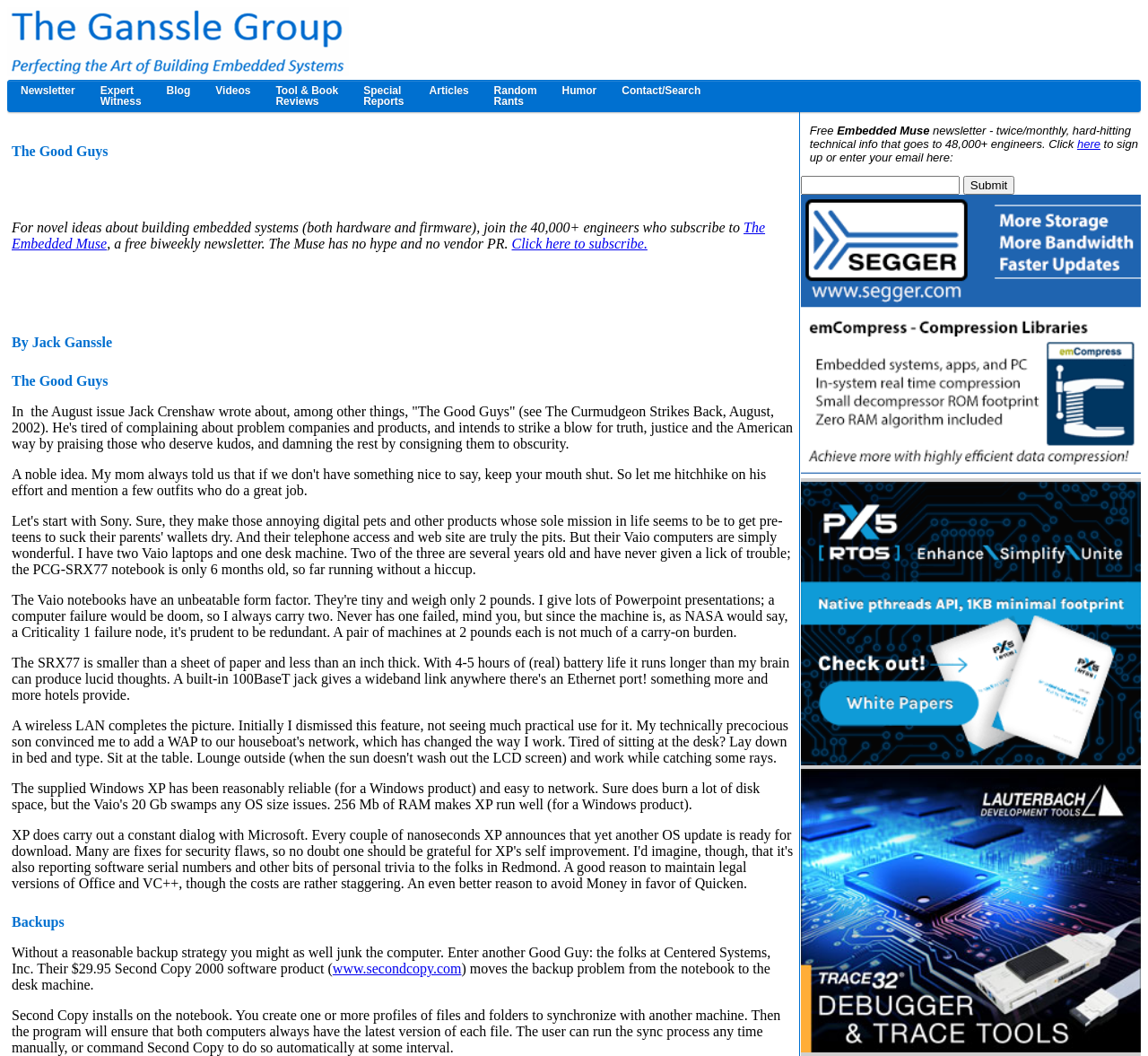Generate the text content of the main heading of the webpage.

The Good Guys